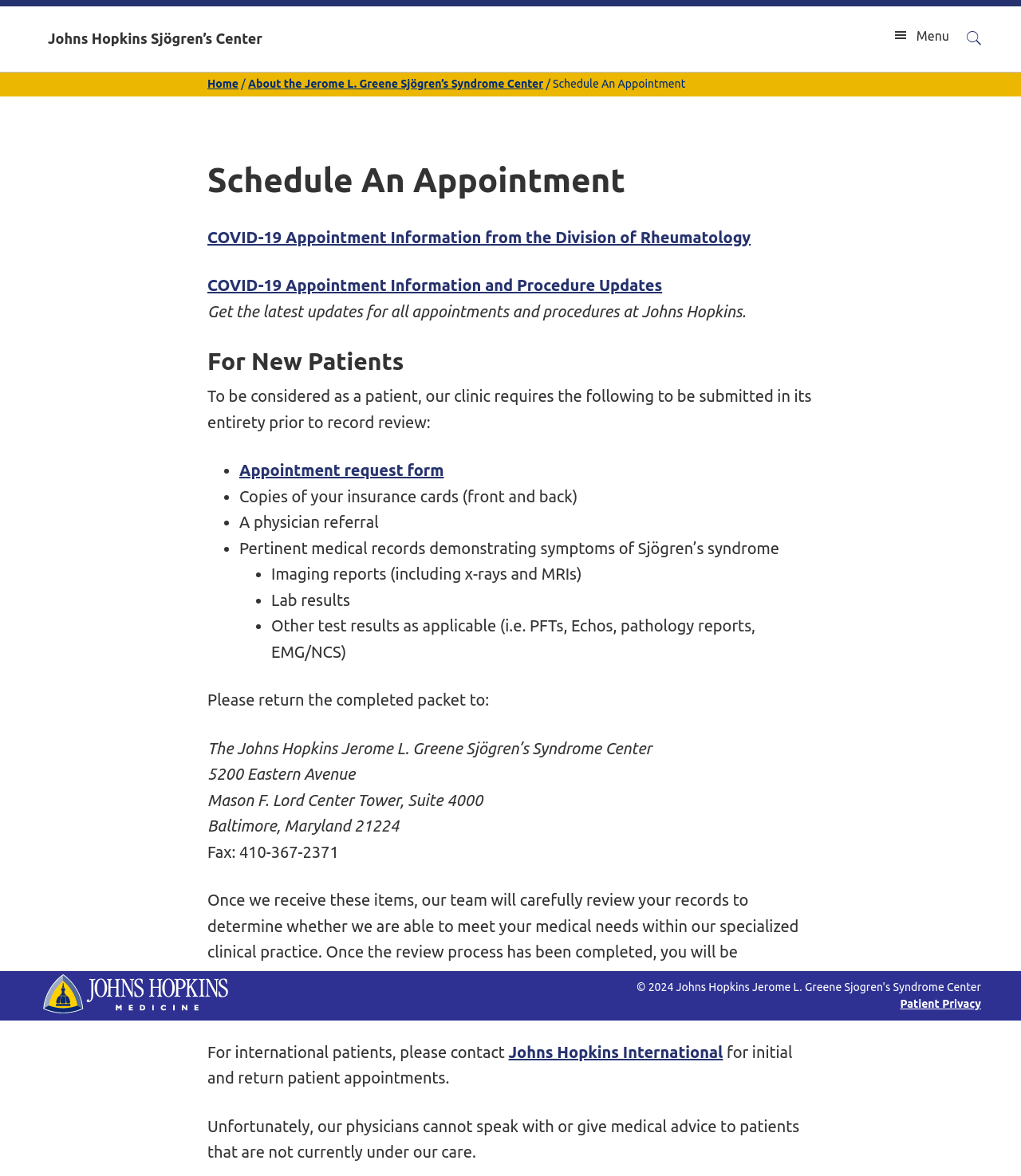Provide a comprehensive description of the webpage.

The webpage is about COVID-19 appointment information and procedure updates from the Division of Rheumatology at Johns Hopkins. At the top, there are four "Skip to" links, followed by a link to the Johns Hopkins Sjögren’s Center and a search button. A menu button is located on the top right corner.

Below the top section, there is a navigation menu with links to "Home", "About the Jerome L. Greene Sjögren’s Syndrome Center", and "Schedule An Appointment". The main content area is divided into sections. The first section has a heading "Schedule An Appointment" and provides information about COVID-19 appointment information and procedure updates.

The next section is for new patients, which lists the required documents to be submitted prior to record review, including an appointment request form, copies of insurance cards, a physician referral, and medical records. Each item is marked with a bullet point.

Following this section, there is an address and contact information for the Johns Hopkins Jerome L. Greene Sjögren’s Syndrome Center, including a fax number. A paragraph explains the review process for new patients and how they will be contacted by an intake coordinator to schedule an appointment.

The webpage also provides information for international patients, with a link to Johns Hopkins International for initial and return patient appointments. A note at the bottom states that the physicians cannot speak with or give medical advice to patients that are not currently under their care.

At the very bottom of the page, there is a content information section with an image of the Johns Hopkins Medicine logo and a link to "Patient Privacy".